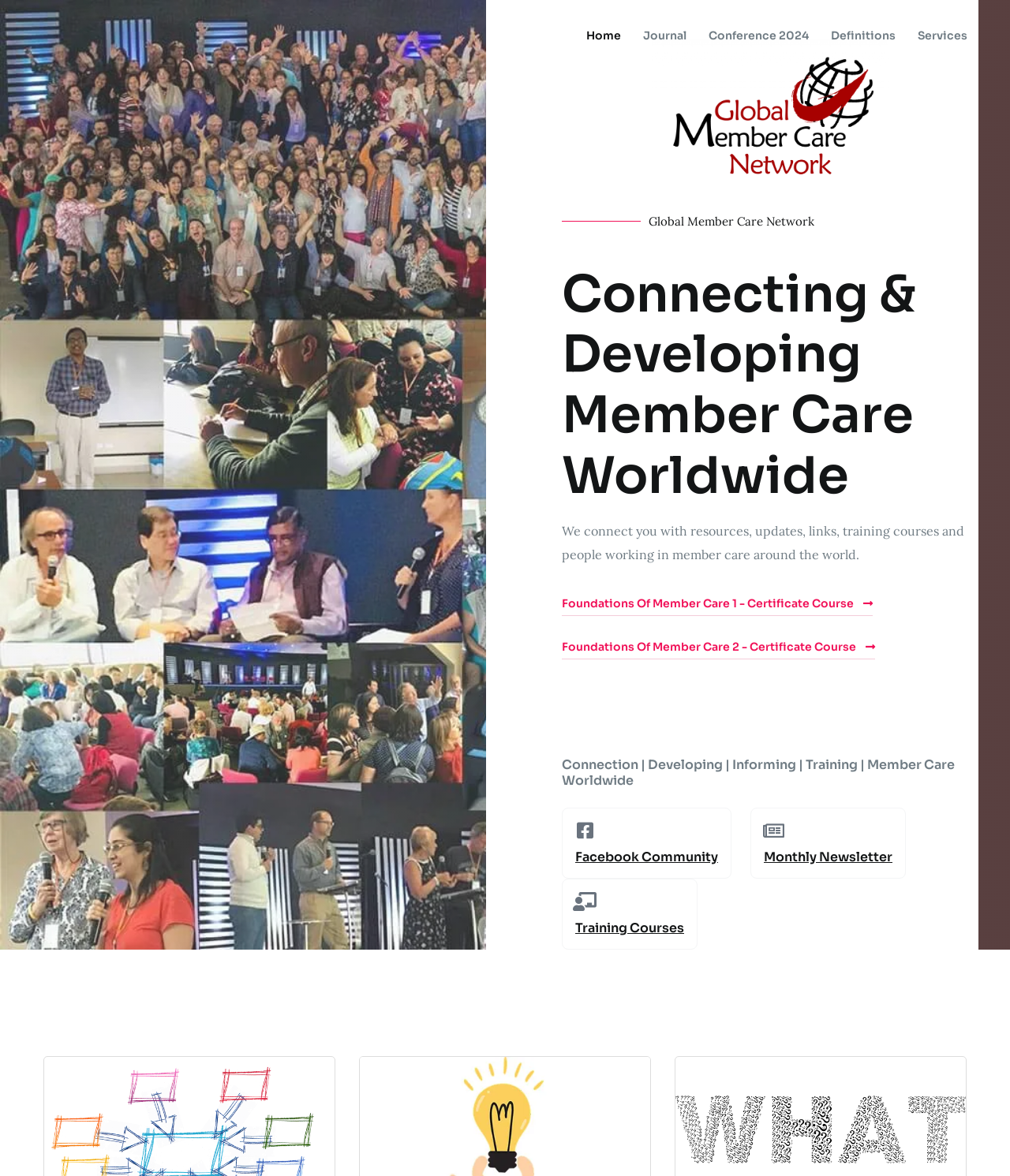Identify the bounding box of the UI element that matches this description: "Services".

[0.898, 0.007, 0.969, 0.054]